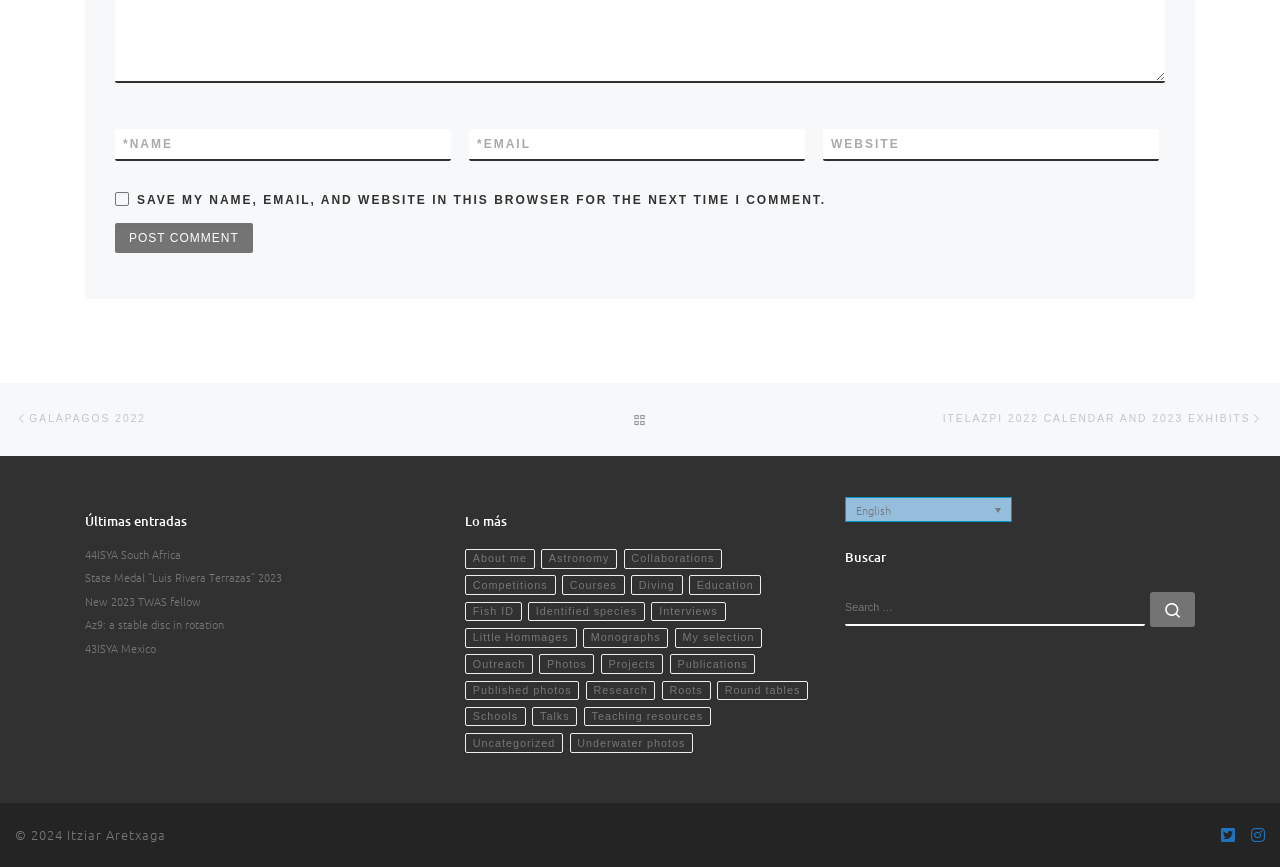Identify the bounding box coordinates of the element to click to follow this instruction: 'Go to the previous post'. Ensure the coordinates are four float values between 0 and 1, provided as [left, top, right, bottom].

[0.012, 0.459, 0.114, 0.508]